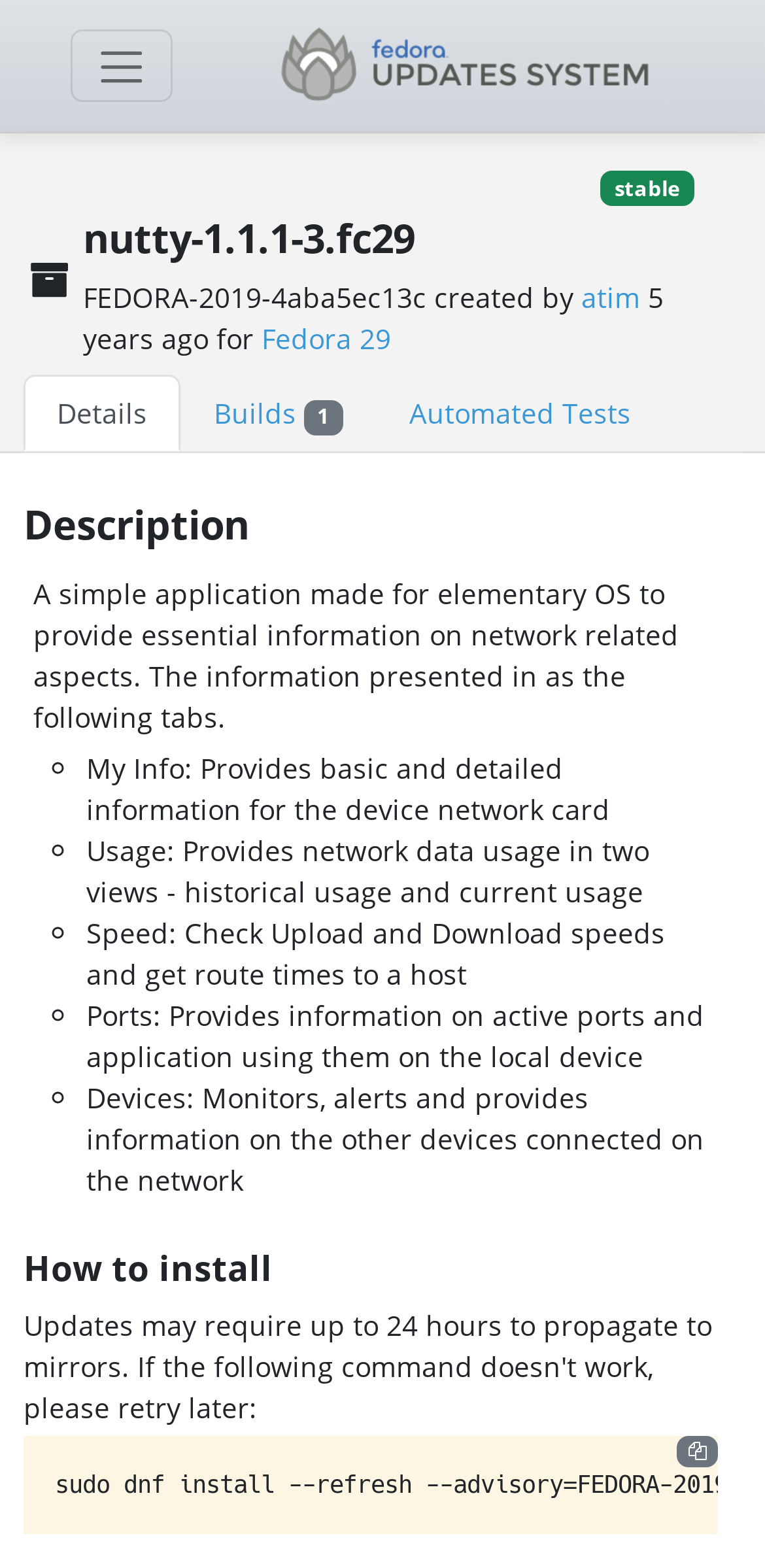Please study the image and answer the question comprehensively:
How many tabs are available?

I found the answer by looking at the tablist element, which contains three tab elements: 'Details', 'Builds 1', and 'Automated Tests'.